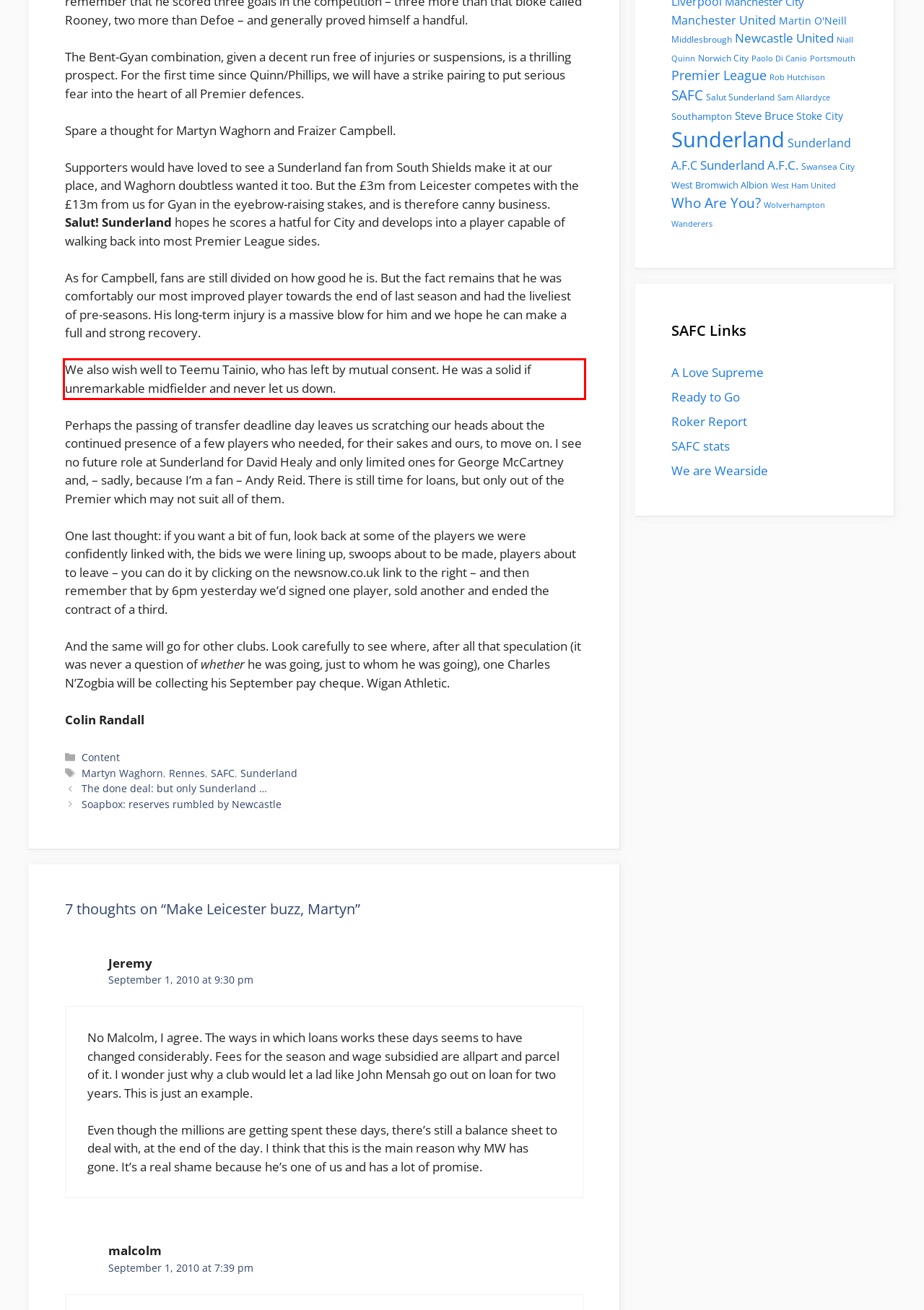You are presented with a webpage screenshot featuring a red bounding box. Perform OCR on the text inside the red bounding box and extract the content.

We also wish well to Teemu Tainio, who has left by mutual consent. He was a solid if unremarkable midfielder and never let us down.